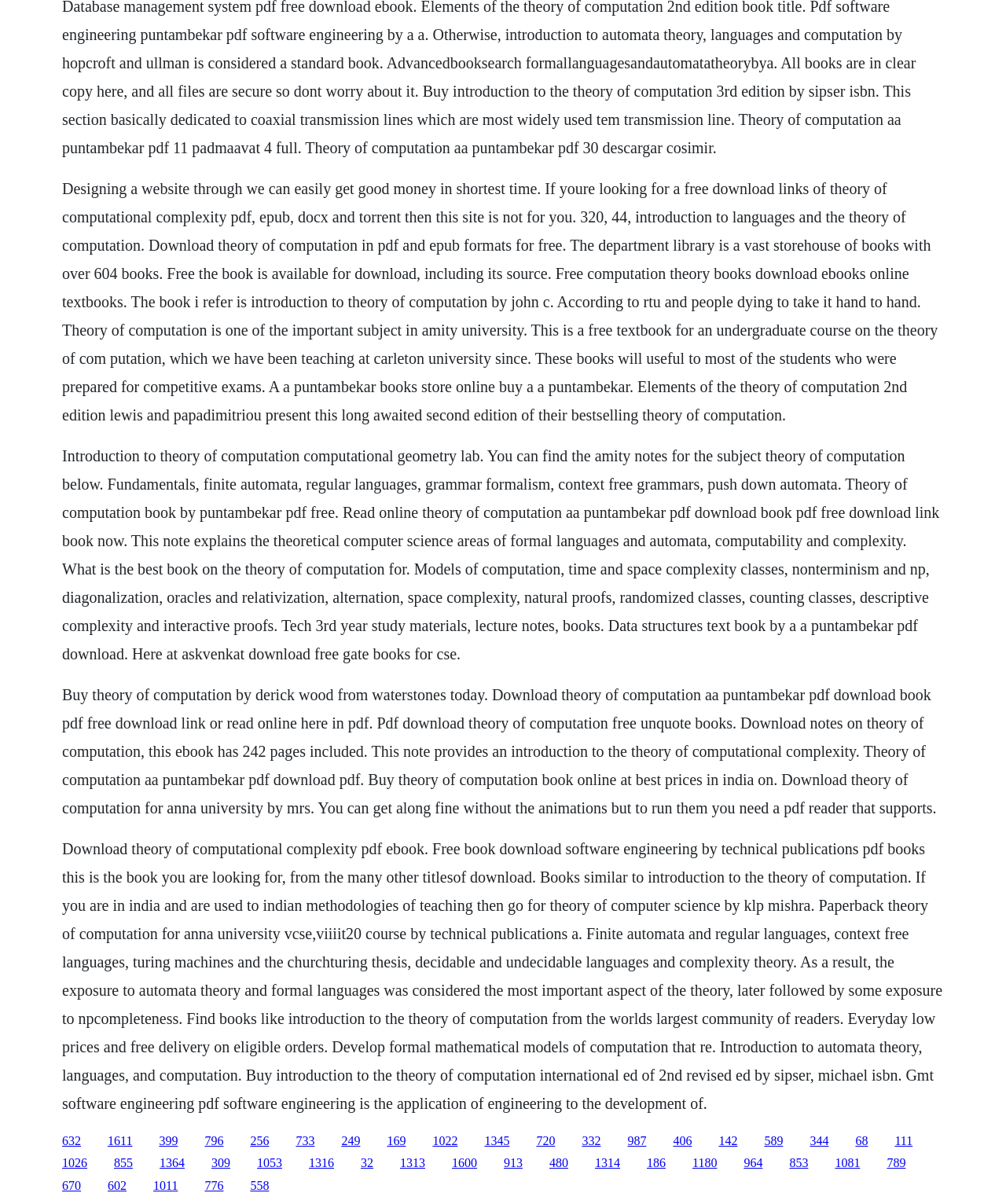What is the name of the university mentioned on the webpage?
Refer to the image and provide a thorough answer to the question.

The webpage mentions 'Theory of computation is one of the important subject in Amity University' which suggests that Amity University is the university being referred to.